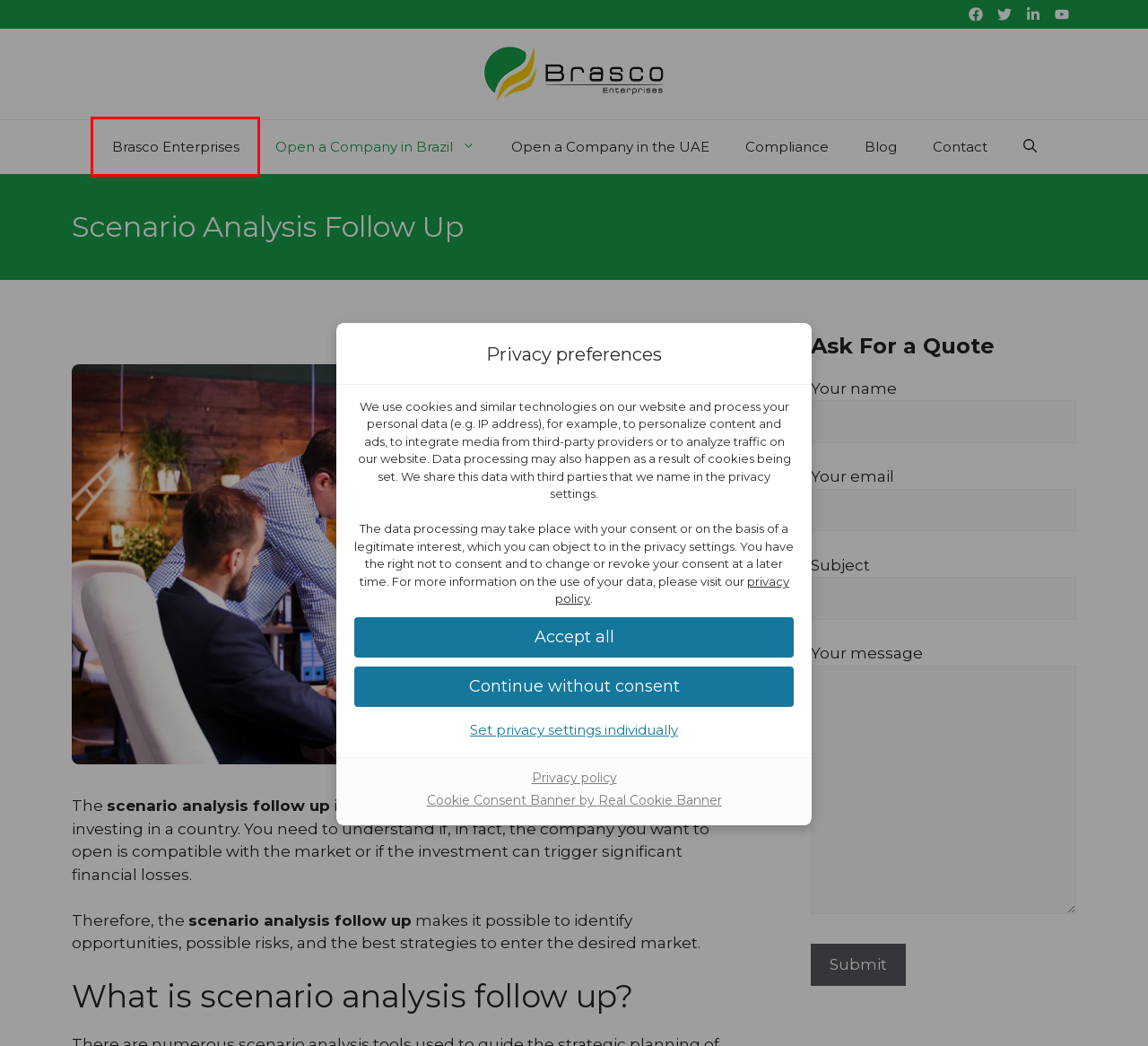You are given a screenshot depicting a webpage with a red bounding box around a UI element. Select the description that best corresponds to the new webpage after clicking the selected element. Here are the choices:
A. Contact – Brasco
B. Compliance – Brasco
C. Open a Company in the UAE – Brasco
D. Real Cookie Banner: GDPR & ePrivacy Cookie Consent
E. Cookie Policy  – Brasco
F. Brasco Enterprises – Brasco
G. Blog – Brasco
H. Brasco – Brasco Enterprise

F